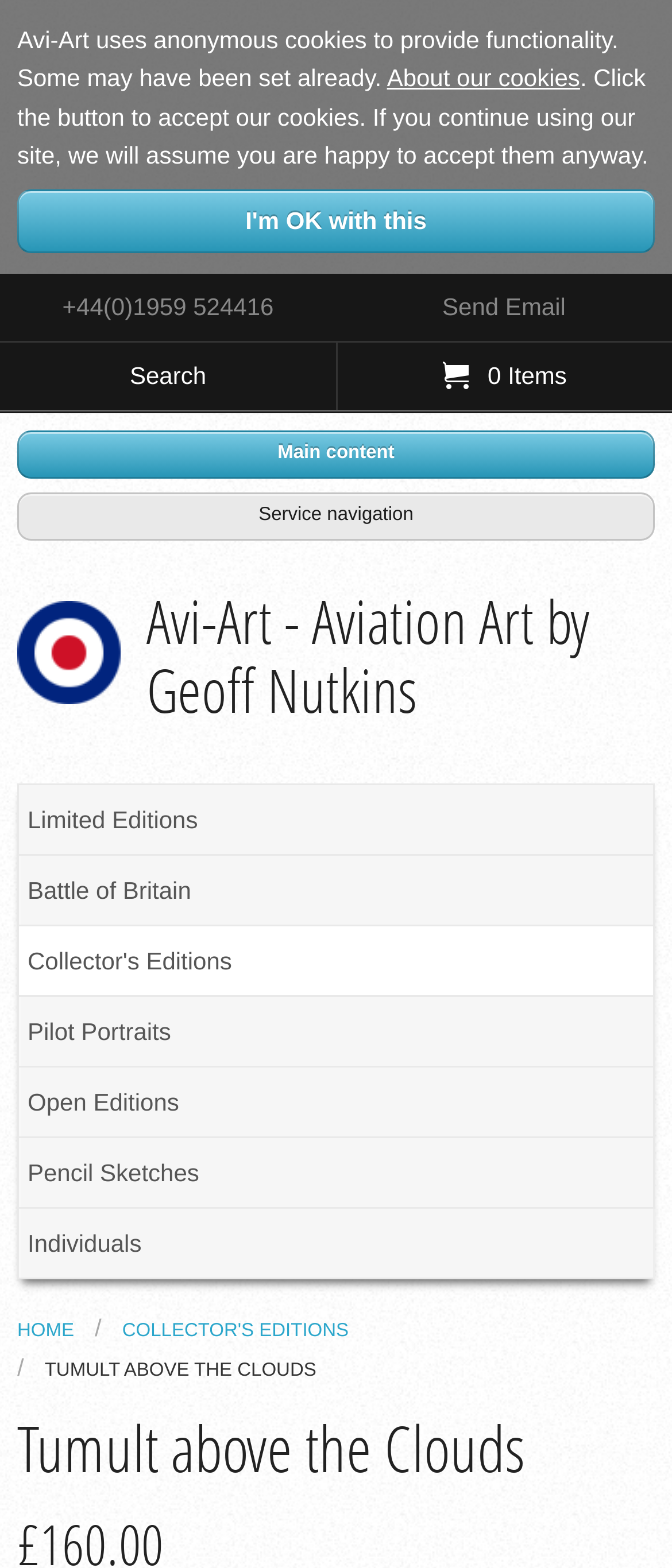What is the current page about?
Please answer the question with a detailed and comprehensive explanation.

I found this by looking at the link element with the text 'Collector's Editions' which is highlighted or currently selected, indicating that the current page is about Collector's Editions.